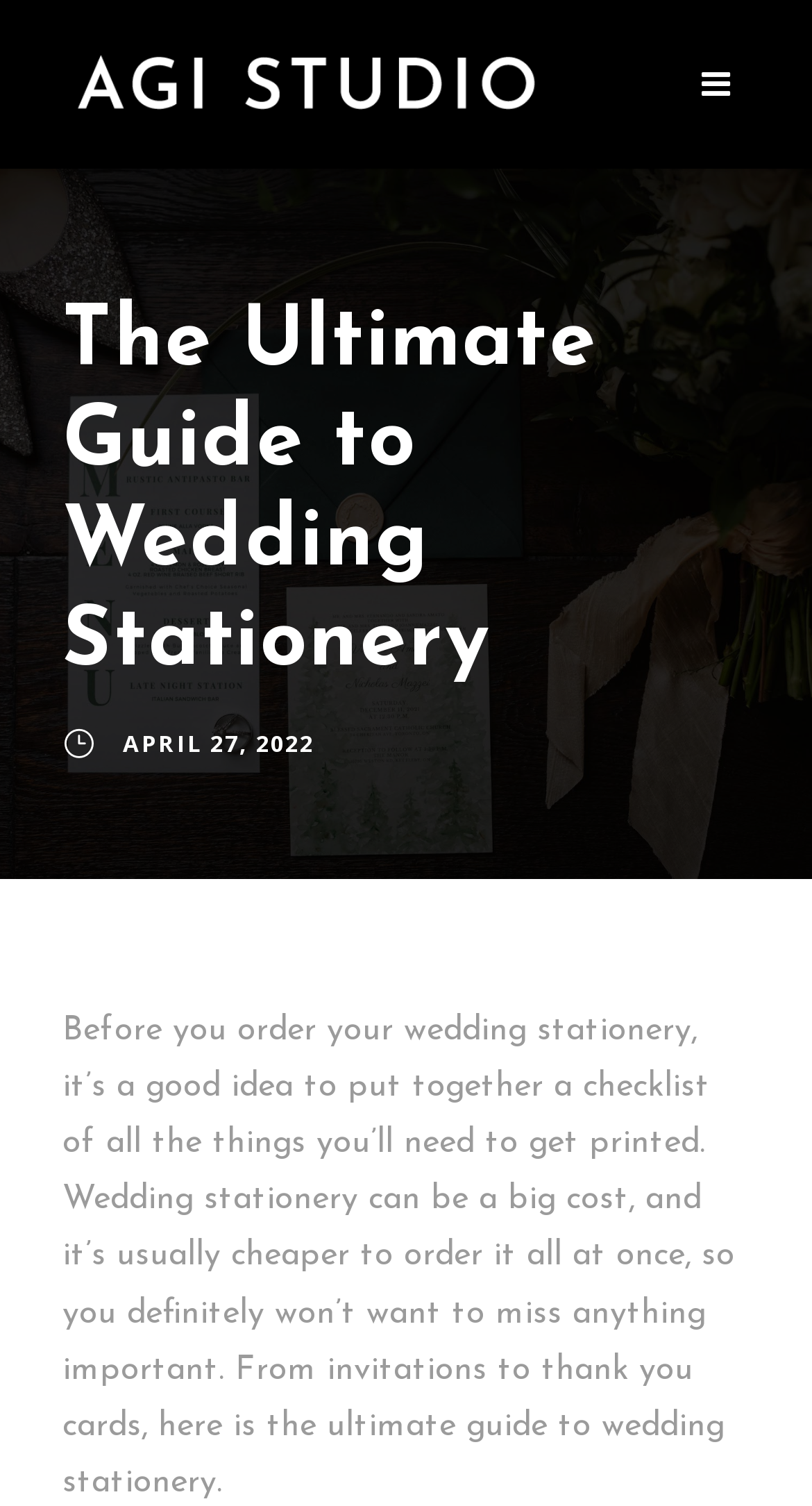Identify the coordinates of the bounding box for the element described below: "aria-label="AGI-Studio-Wedding-Photography"". Return the coordinates as four float numbers between 0 and 1: [left, top, right, bottom].

[0.077, 0.044, 0.692, 0.066]